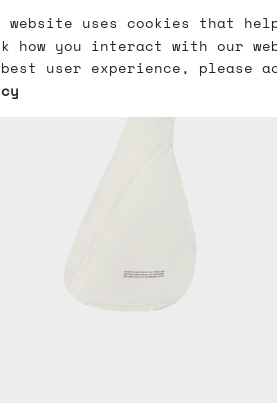Explain all the elements you observe in the image.

The image features the Archive Oilseed Hemp Canvas Cross Body Bag in a soft ecru ivory color. The bag is designed with a sleek silhouette and practical shape, showcasing its environmentally-friendly hemp fabric. The focus is on its minimalist aesthetic, emphasizing versatility for everyday use. The bag is suitable for casual outings or as an accessory to enhance a sophisticated outfit. The subtle details highlight PANGAIA's commitment to sustainability, making this piece a stylish yet eco-conscious choice. Alongside this bag, the webpage presents its price at £105, inviting potential buyers to consider adding this unique item to their collection.